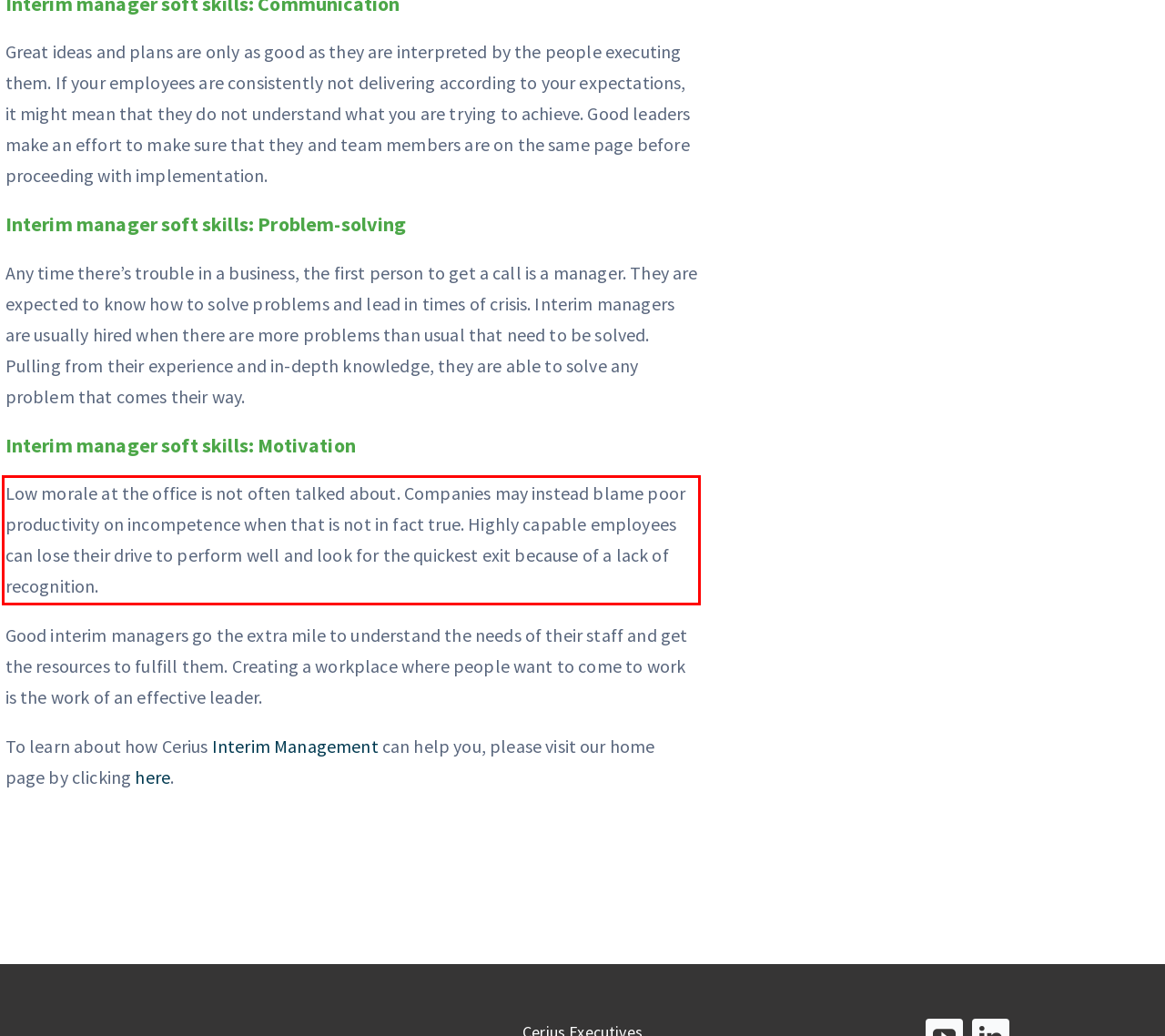There is a UI element on the webpage screenshot marked by a red bounding box. Extract and generate the text content from within this red box.

Low morale at the office is not often talked about. Companies may instead blame poor productivity on incompetence when that is not in fact true. Highly capable employees can lose their drive to perform well and look for the quickest exit because of a lack of recognition.